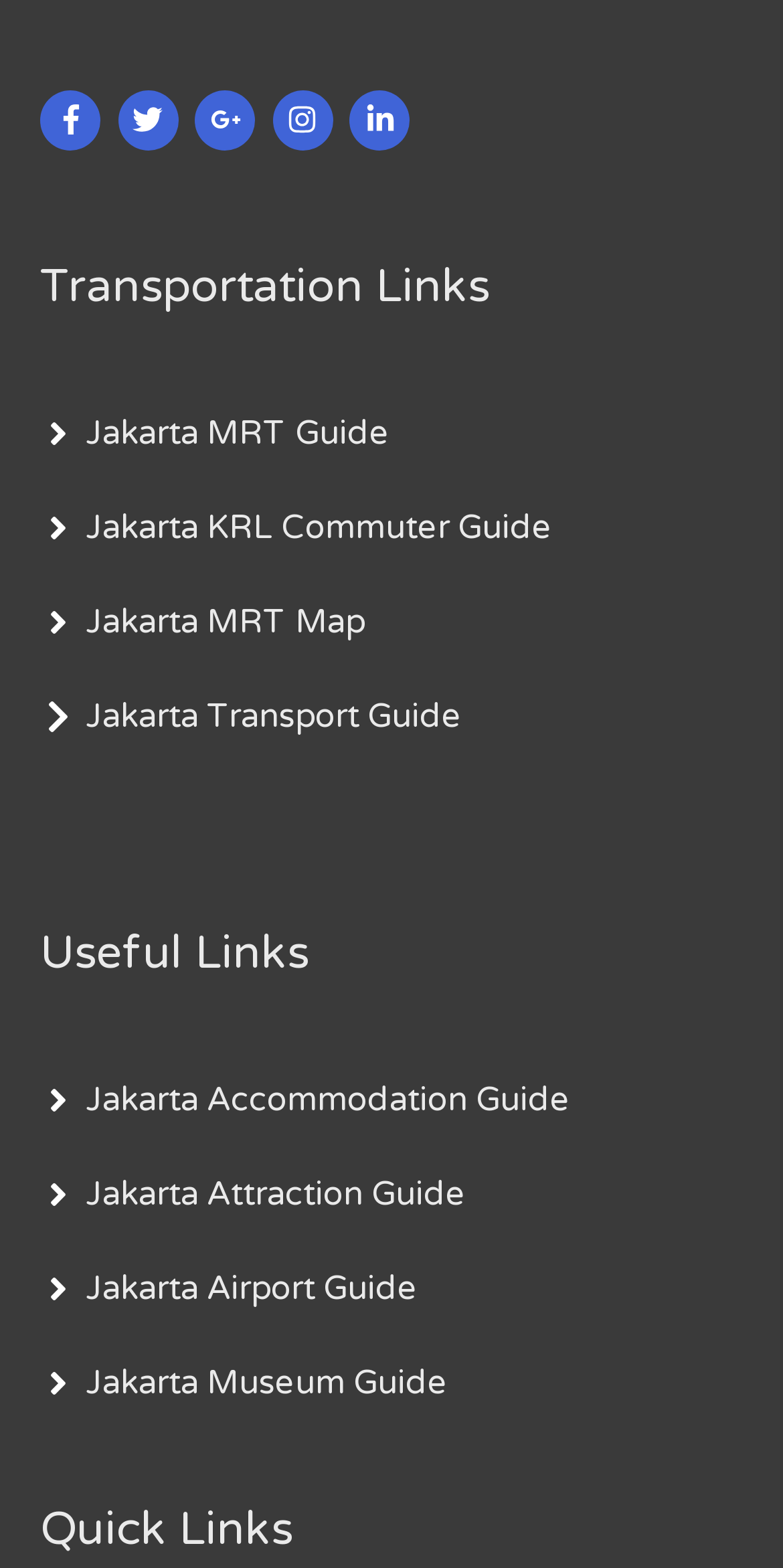Provide the bounding box coordinates for the UI element that is described as: "Jakarta Attraction Guide".

[0.051, 0.749, 0.595, 0.775]